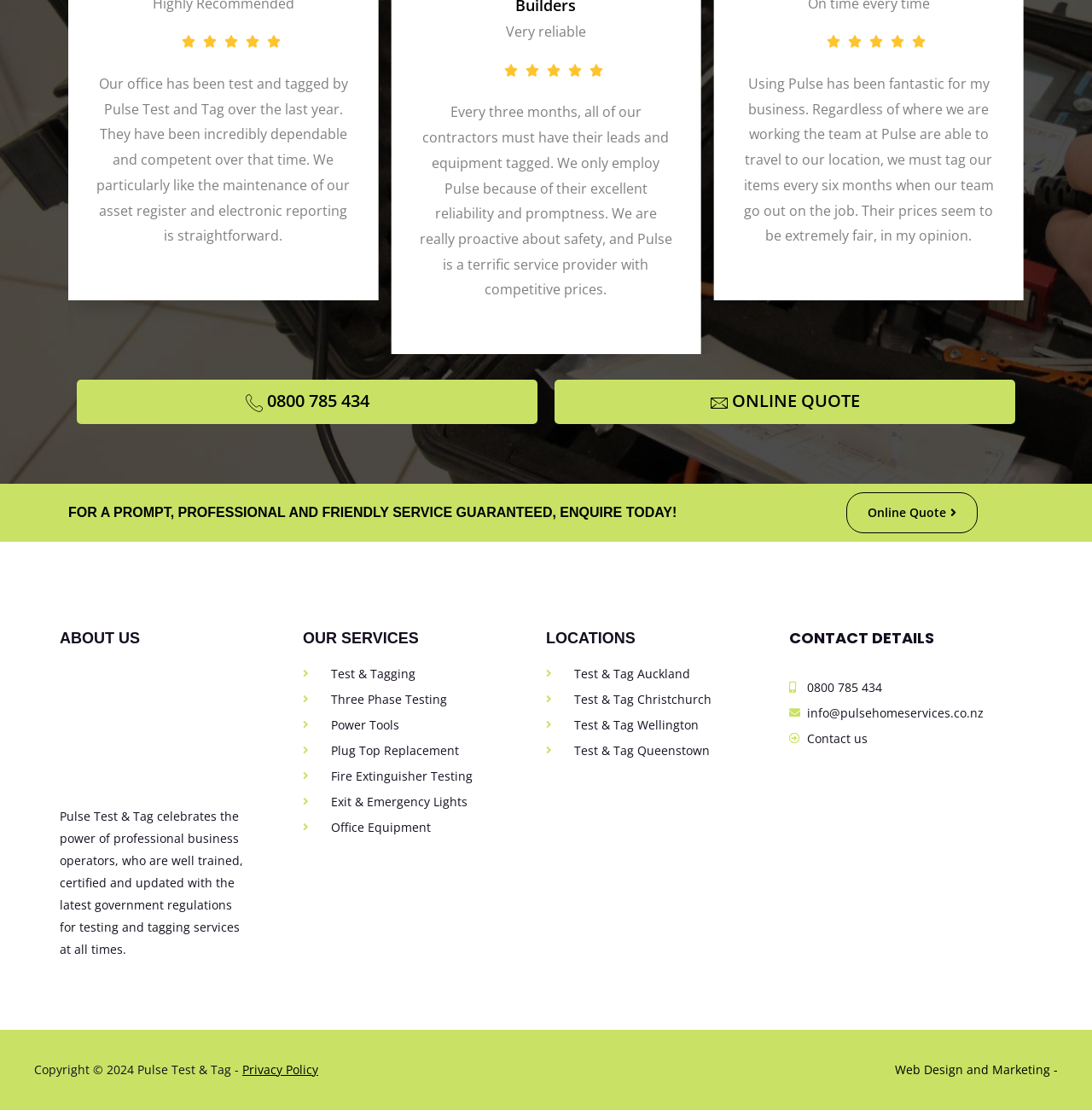What is the company name?
Examine the image and provide an in-depth answer to the question.

I found the company name by looking at the logo description 'Pulse Test and Tag New Zealand Logo' and also the text 'Pulse Test & Tag celebrates the power of professional business operators...' which suggests that Pulse Test and Tag is the company name.